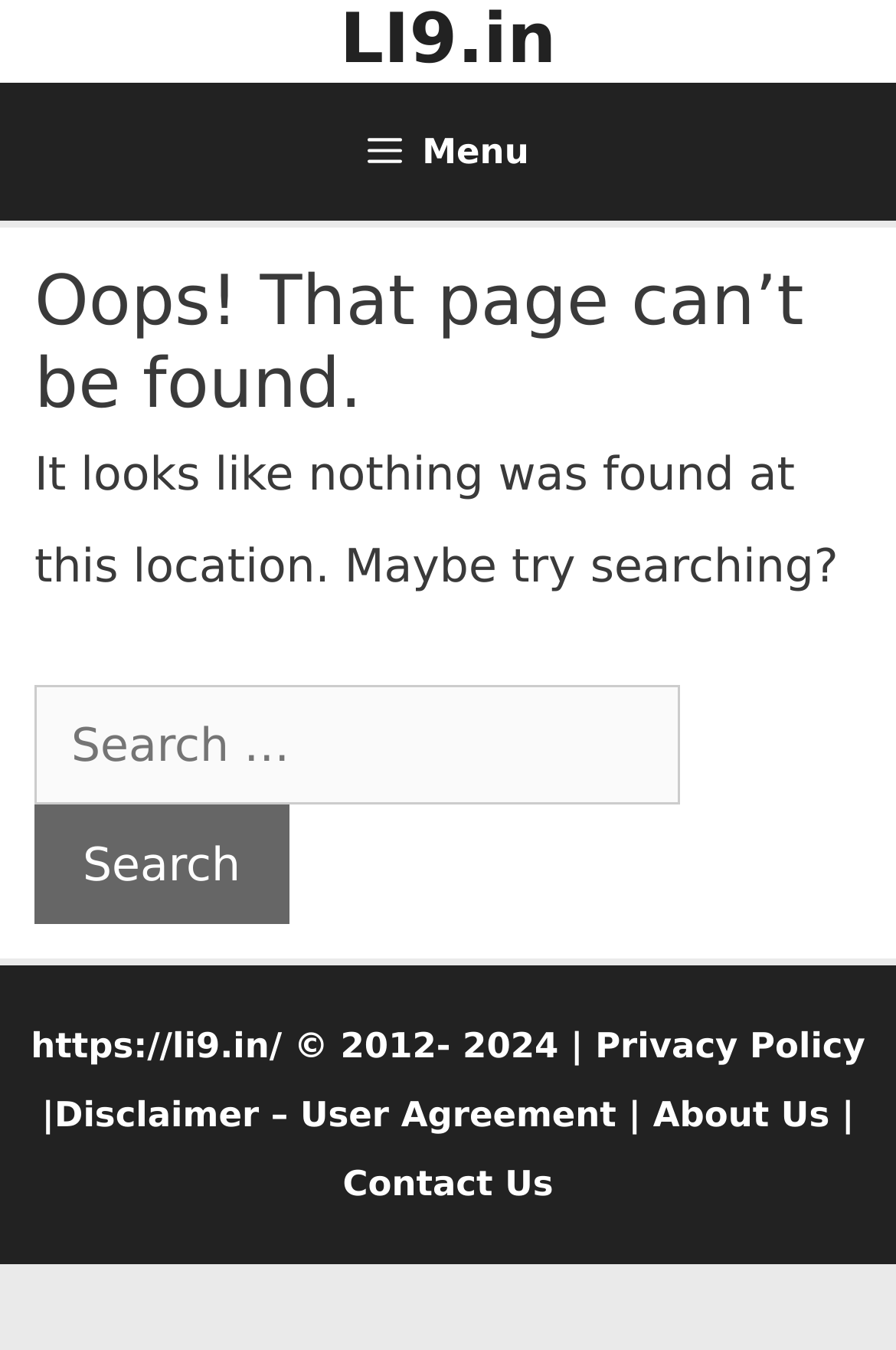Use the information in the screenshot to answer the question comprehensively: How many links are in the footer section?

The footer section is located at the bottom of the page and contains several links, including 'Privacy Policy', 'Disclaimer – User Agreement', 'About Us', and 'Contact Us', as well as a copyright notice. Counting these links, there are a total of 5 links in the footer section.